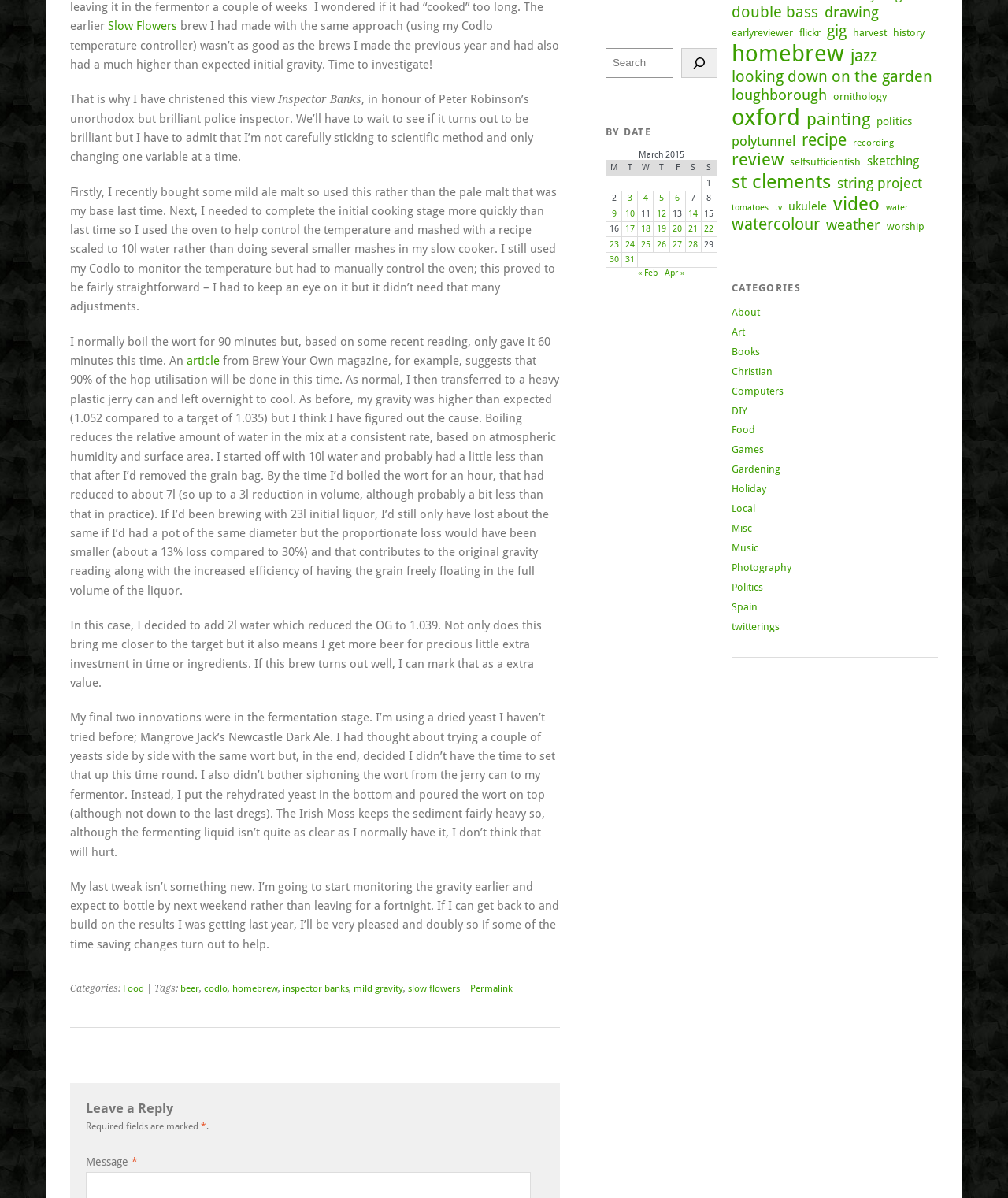Locate the bounding box of the user interface element based on this description: "Photography".

[0.726, 0.469, 0.785, 0.478]